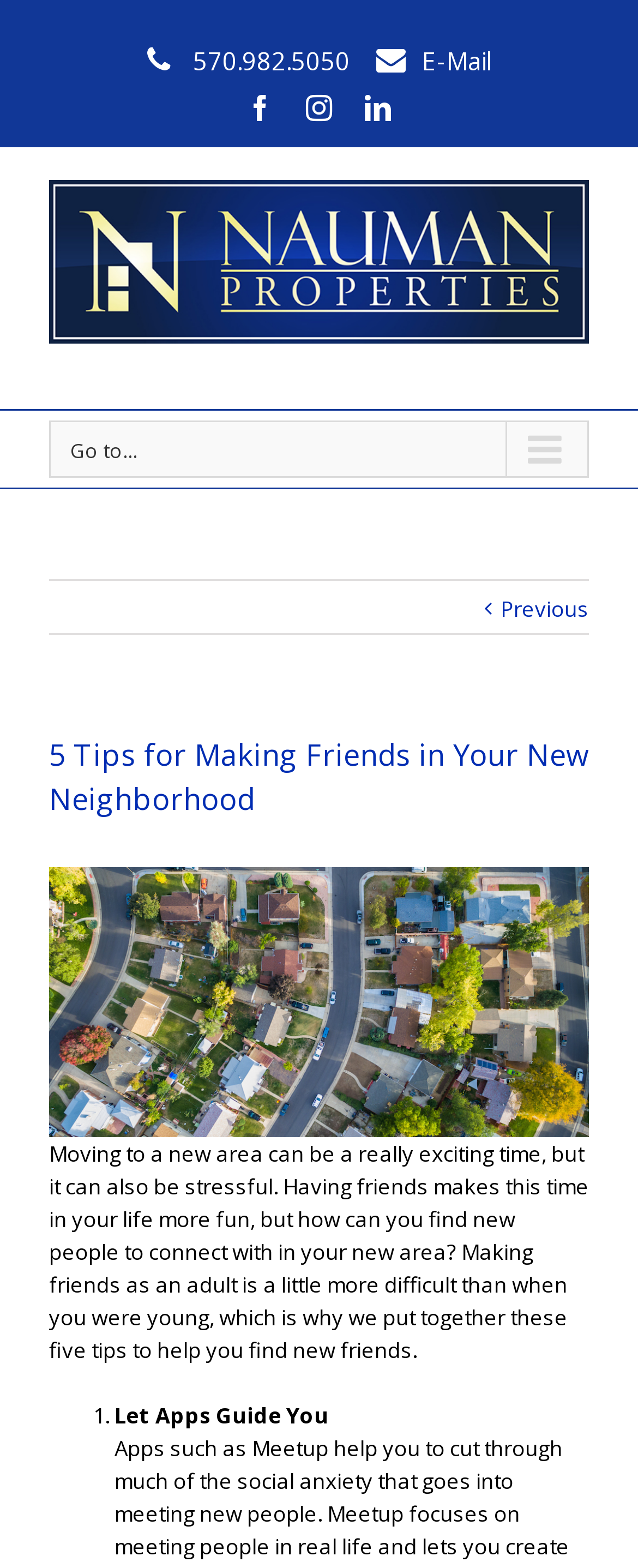What is the name of the company that wrote this article?
Based on the image, answer the question with as much detail as possible.

I found the company name by looking at the top section of the webpage, where it says 'Nauman Properties' next to an image element.